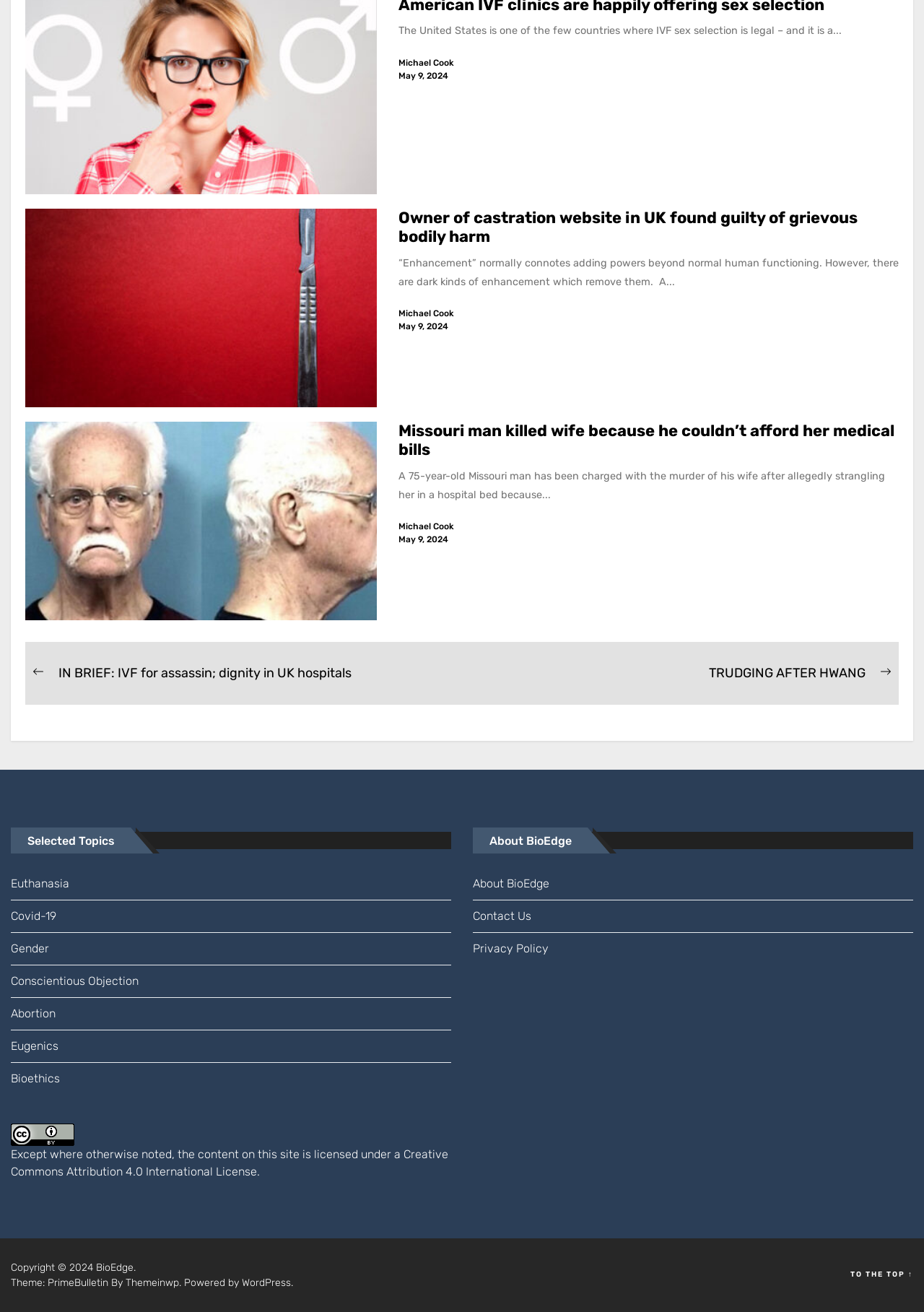Pinpoint the bounding box coordinates of the area that should be clicked to complete the following instruction: "View the previous post". The coordinates must be given as four float numbers between 0 and 1, i.e., [left, top, right, bottom].

None